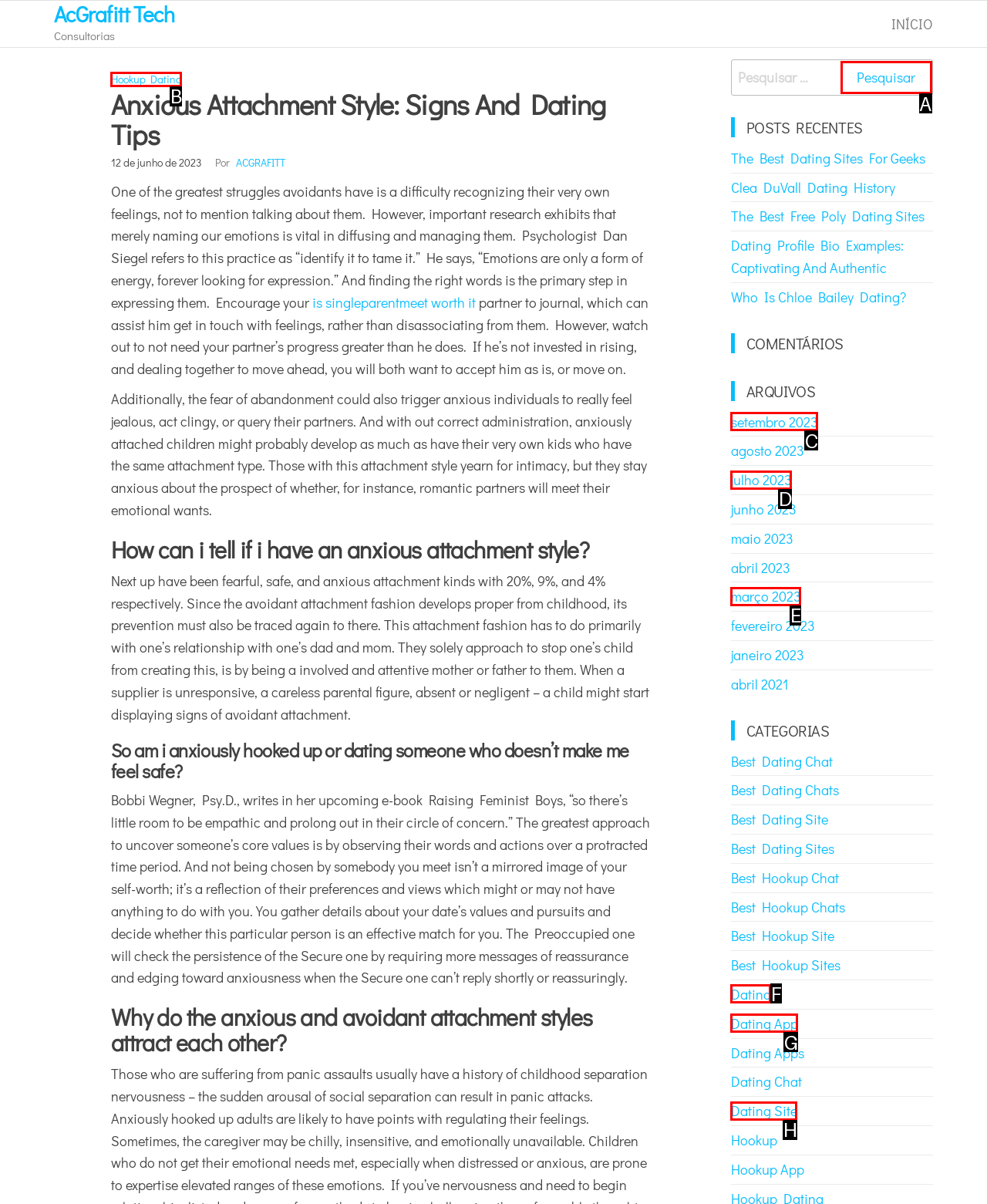Which lettered option matches the following description: Dating
Provide the letter of the matching option directly.

F